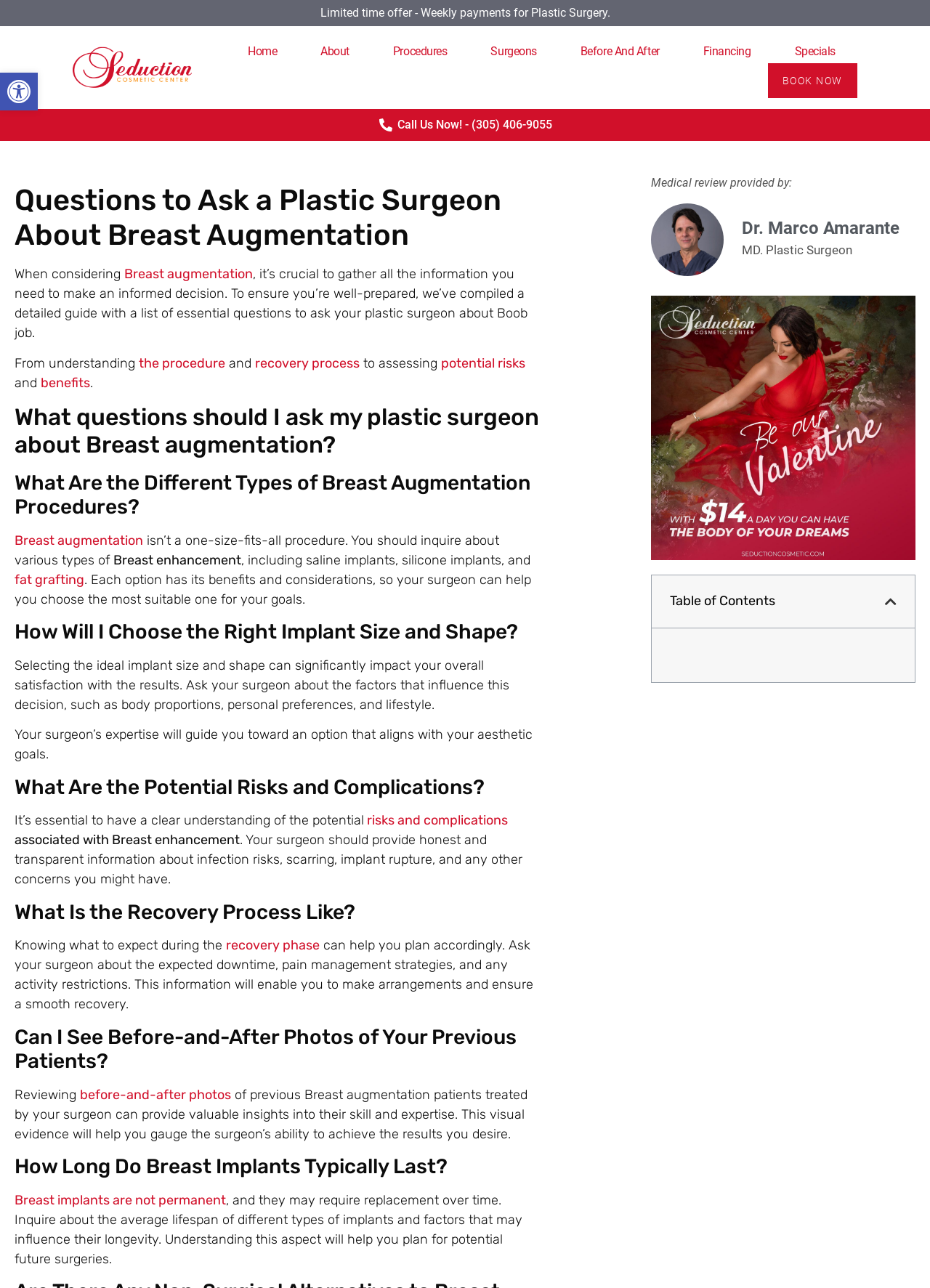Please mark the bounding box coordinates of the area that should be clicked to carry out the instruction: "Click on 'BOOK NOW'".

[0.826, 0.049, 0.922, 0.076]